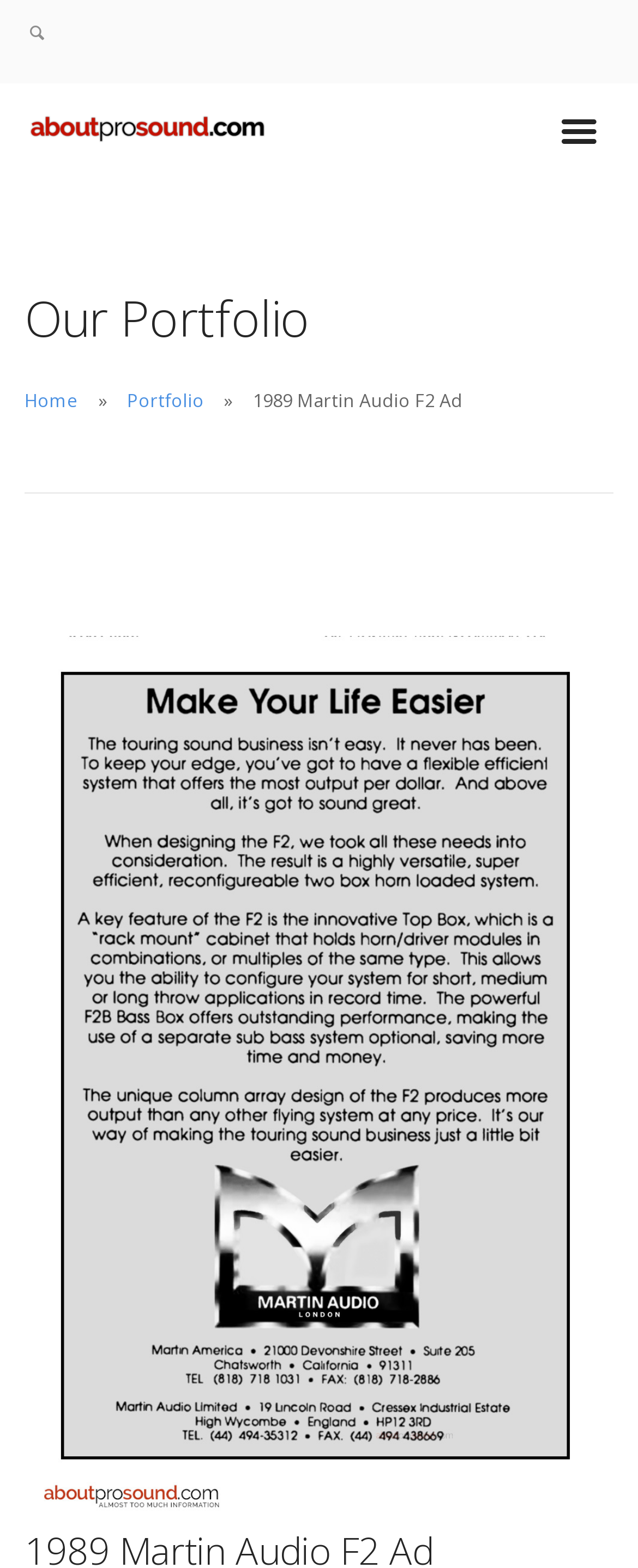What is the name of the audio equipment?
Kindly give a detailed and elaborate answer to the question.

From the image and text on the webpage, I can see that the audio equipment being showcased is a 1989 Martin Audio F2 Ad, which suggests that the webpage is related to audio equipment and sound systems.